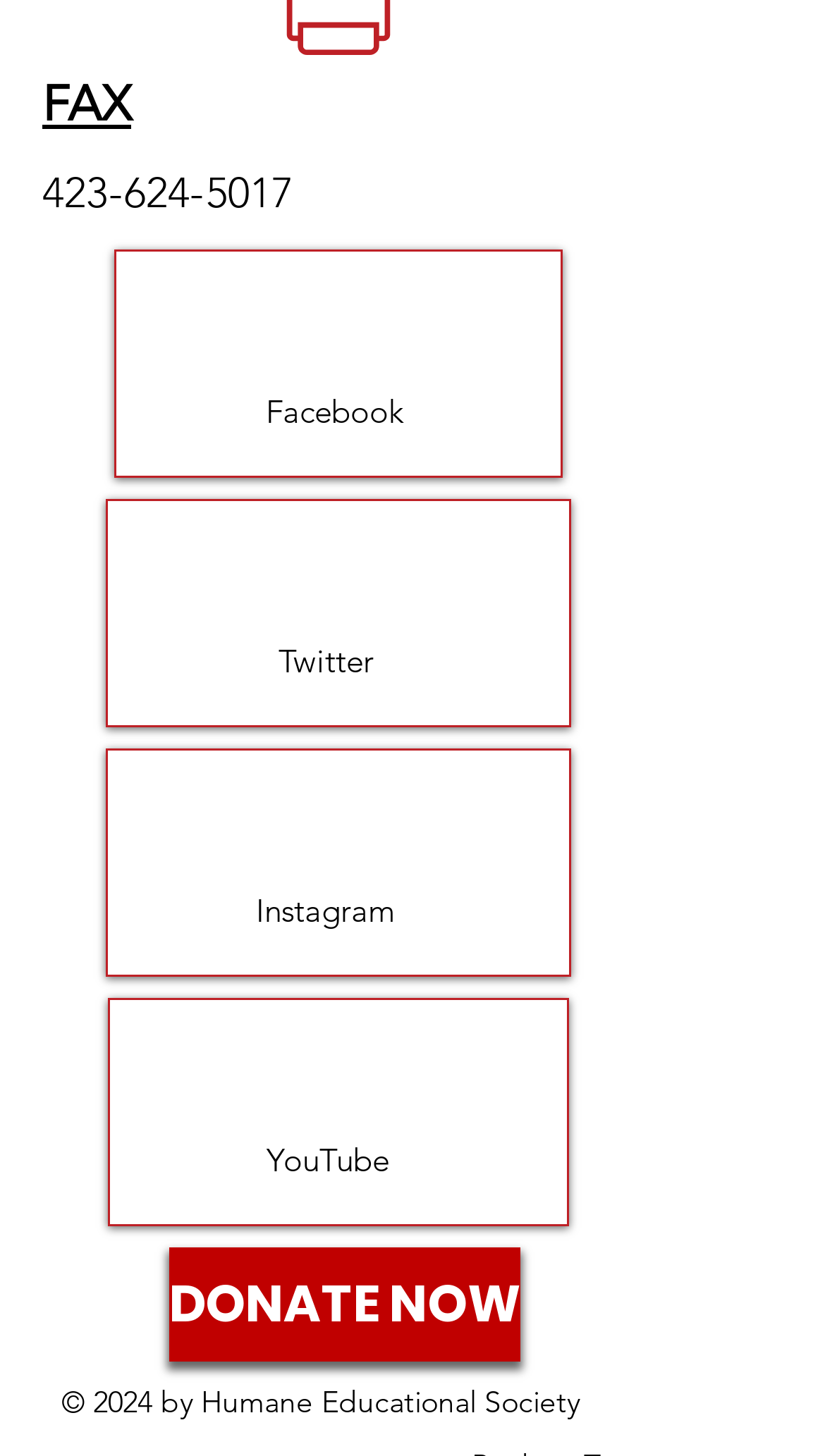Identify the bounding box coordinates for the UI element described as: "Twitter". The coordinates should be provided as four floats between 0 and 1: [left, top, right, bottom].

[0.185, 0.425, 0.605, 0.483]